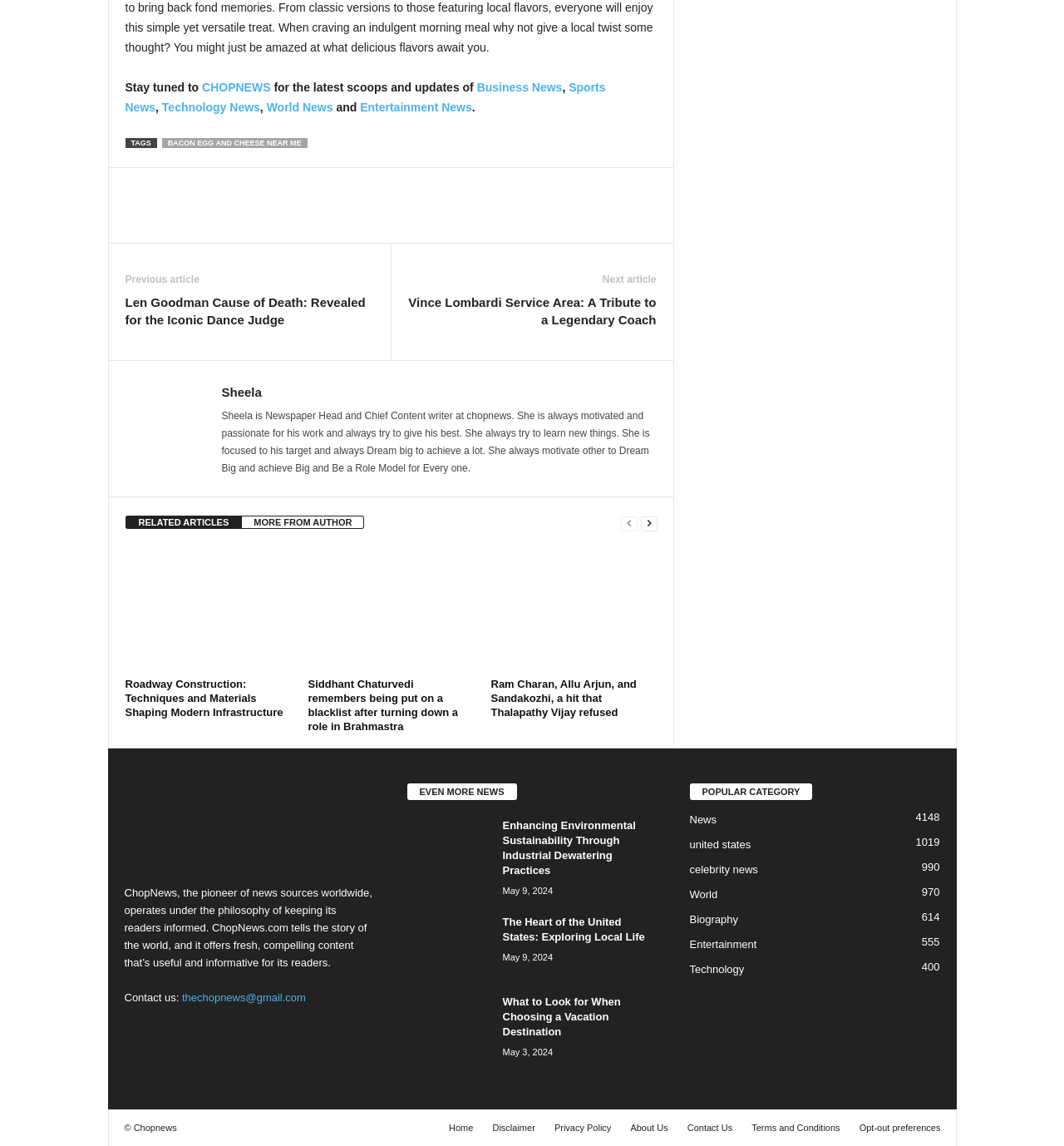Identify the bounding box coordinates of the section to be clicked to complete the task described by the following instruction: "Contact us through email". The coordinates should be four float numbers between 0 and 1, formatted as [left, top, right, bottom].

[0.171, 0.865, 0.287, 0.876]